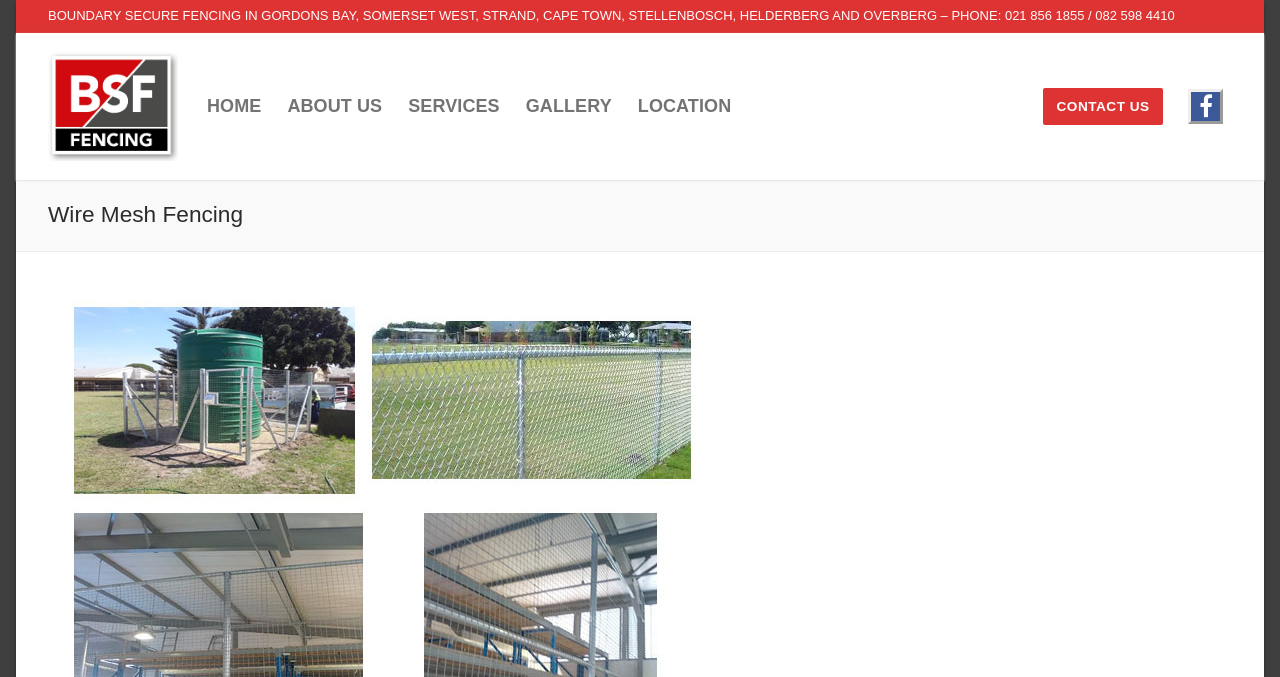What services does BSF provide?
Give a single word or phrase as your answer by examining the image.

Unknown